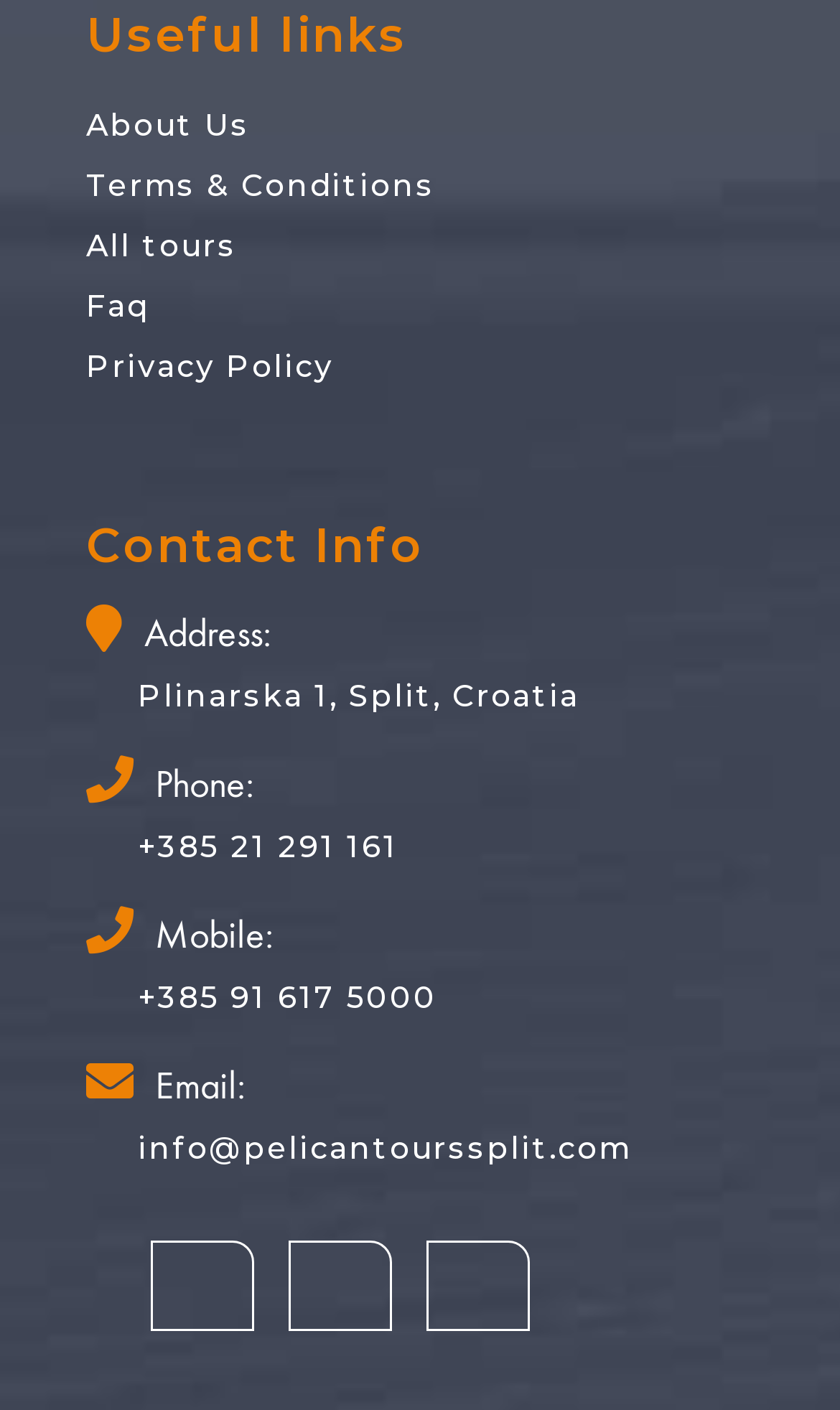Provide the bounding box coordinates in the format (top-left x, top-left y, bottom-right x, bottom-right y). All values are floating point numbers between 0 and 1. Determine the bounding box coordinate of the UI element described as: +385 91 617 5000

[0.164, 0.689, 0.521, 0.725]